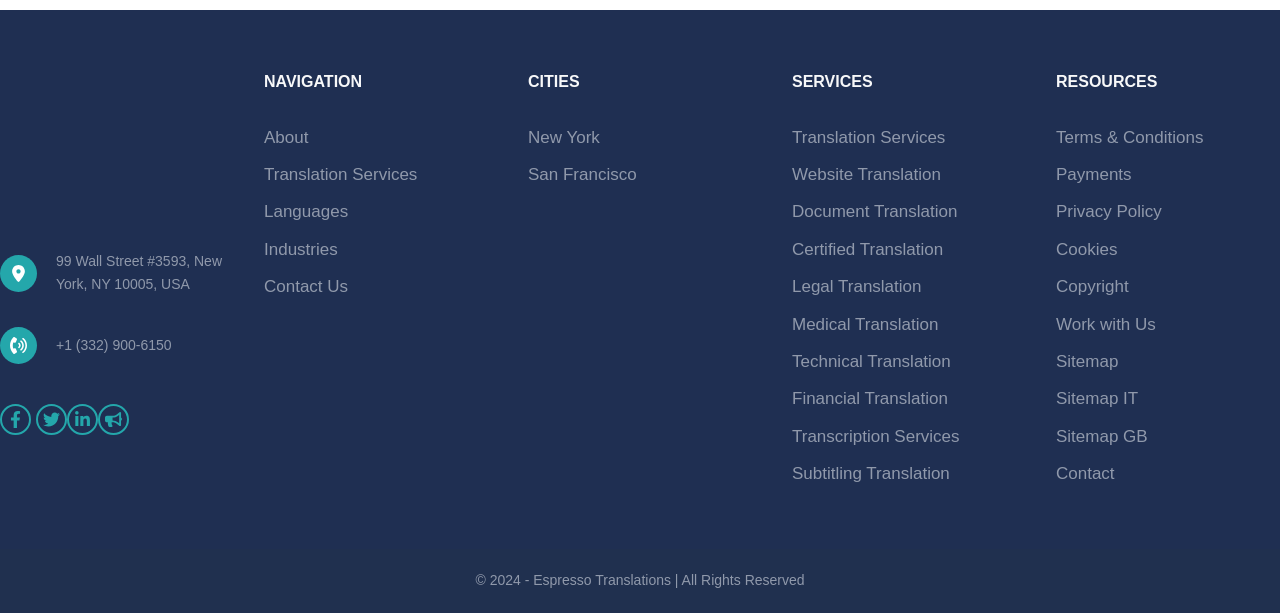Locate the bounding box coordinates of the clickable region to complete the following instruction: "Click the Espresso Translations link."

[0.417, 0.933, 0.524, 0.959]